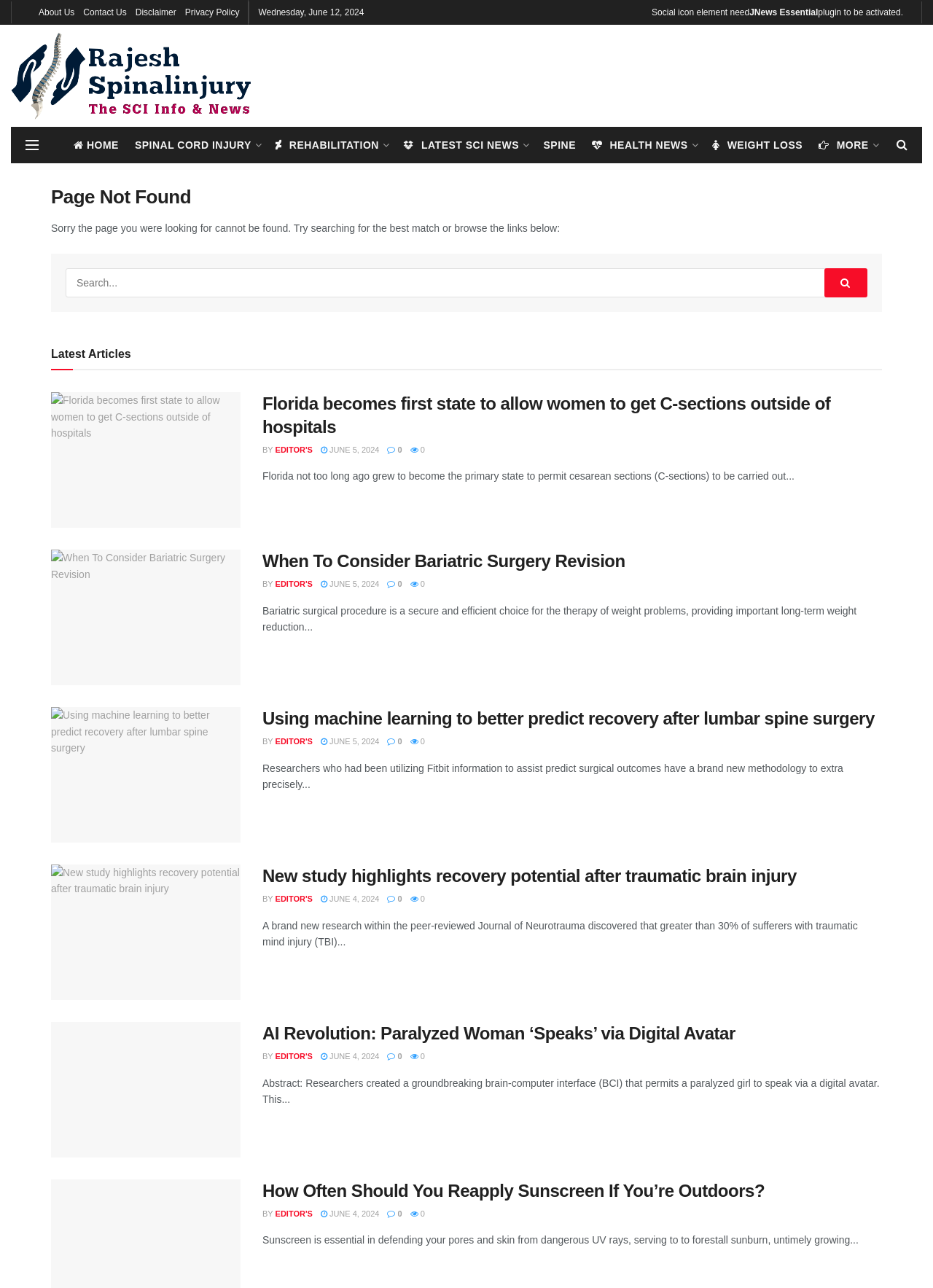Please determine the bounding box coordinates of the element's region to click for the following instruction: "Click the 'About Us' link".

[0.041, 0.0, 0.08, 0.019]